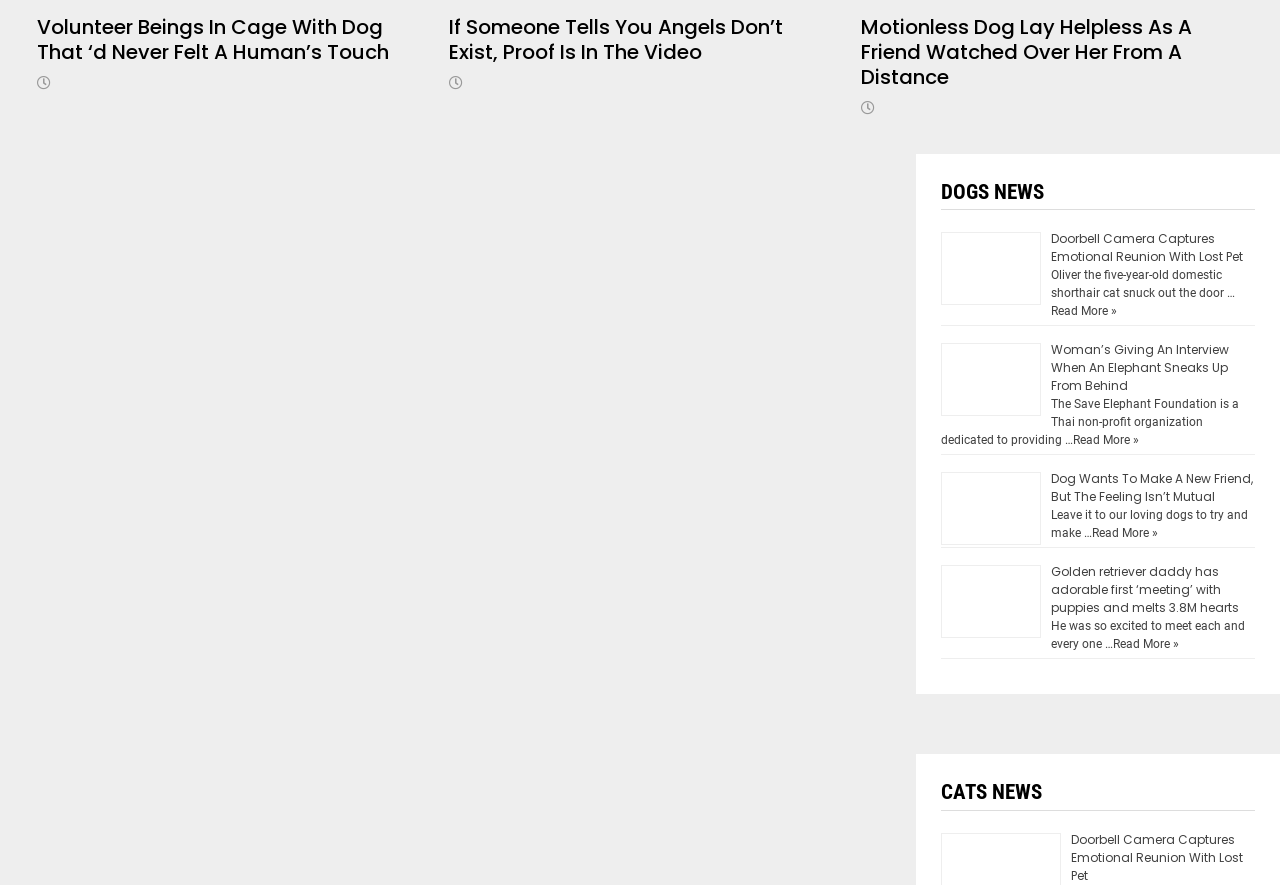Please find the bounding box coordinates for the clickable element needed to perform this instruction: "Read the news 'CATS NEWS'".

[0.735, 0.881, 0.98, 0.916]